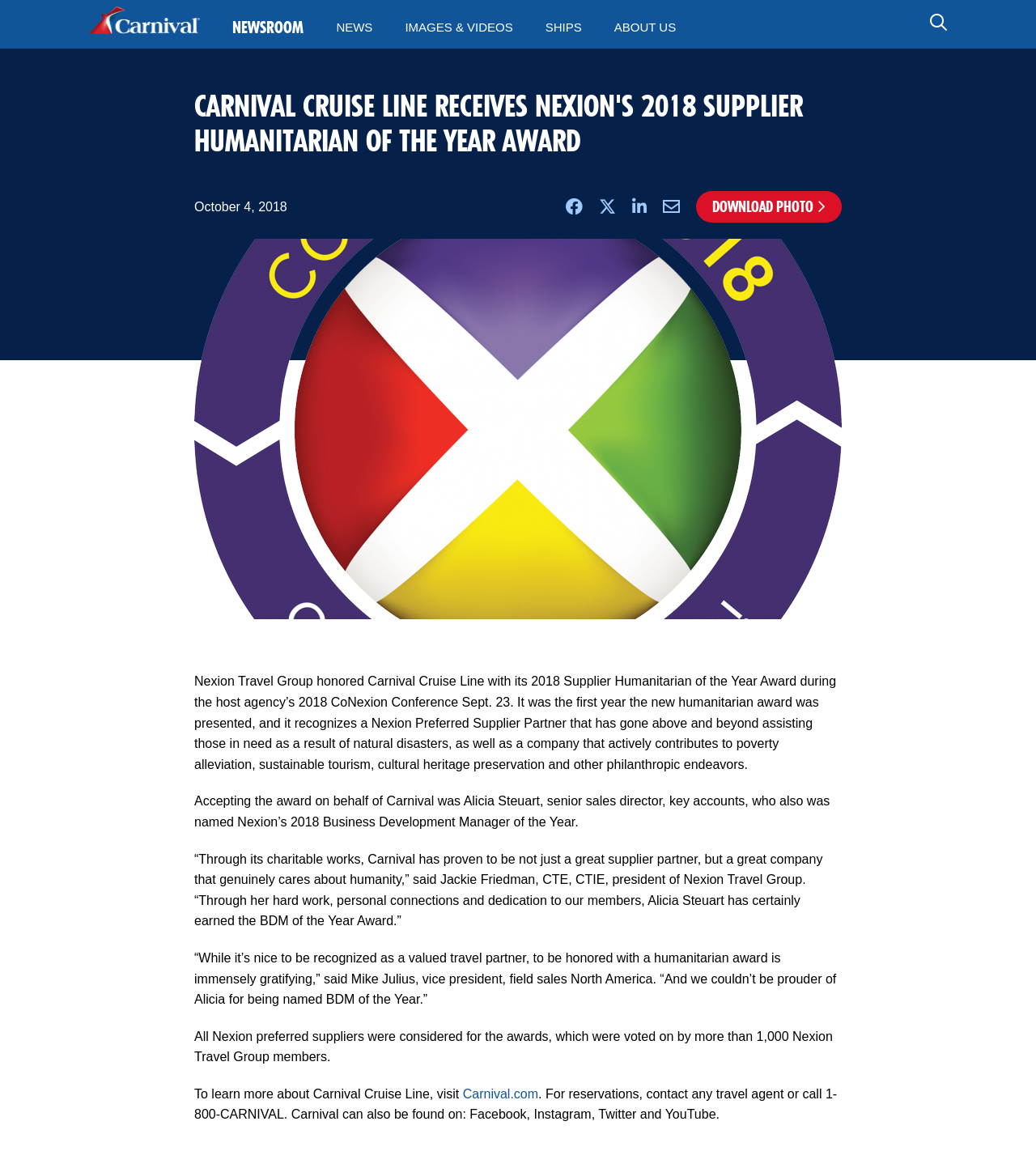Identify the bounding box coordinates of the clickable region required to complete the instruction: "Search". The coordinates should be given as four float numbers within the range of 0 and 1, i.e., [left, top, right, bottom].

[0.898, 0.007, 0.914, 0.035]